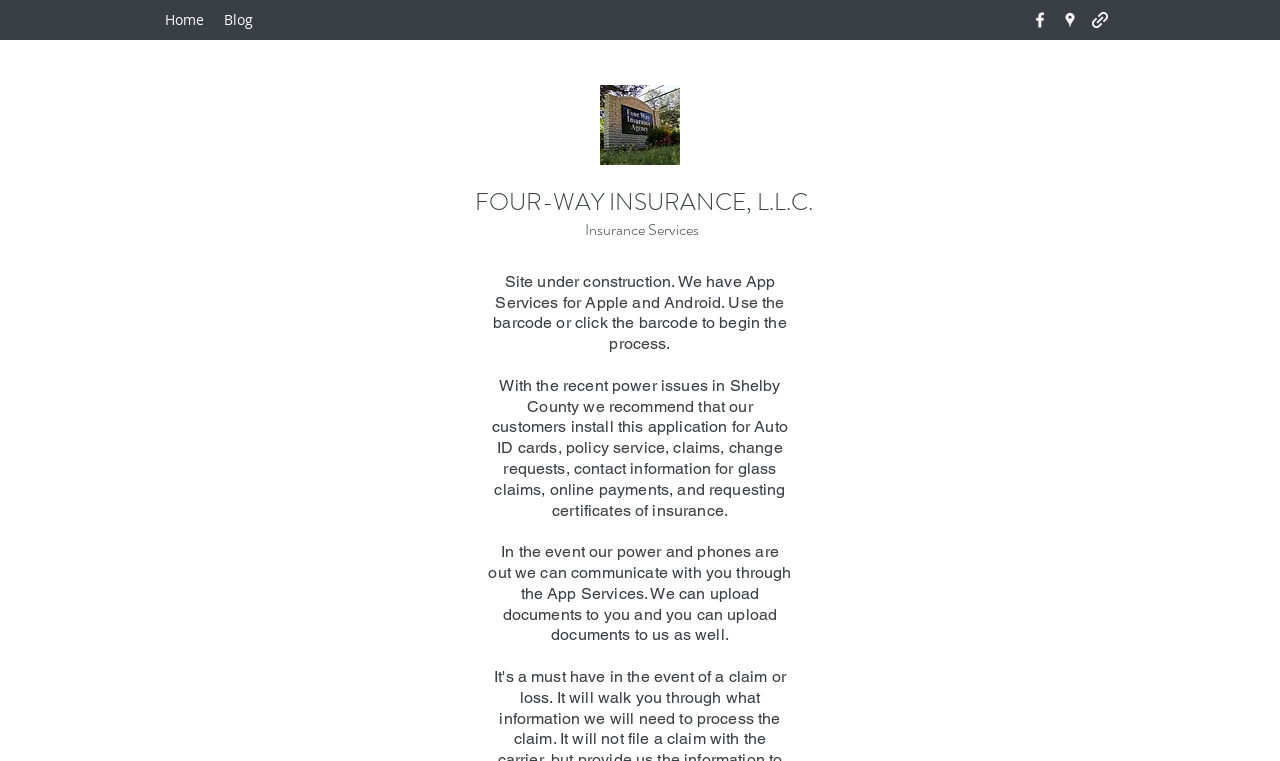Please give a short response to the question using one word or a phrase:
What is the company's recommendation for customers?

Install the App Services